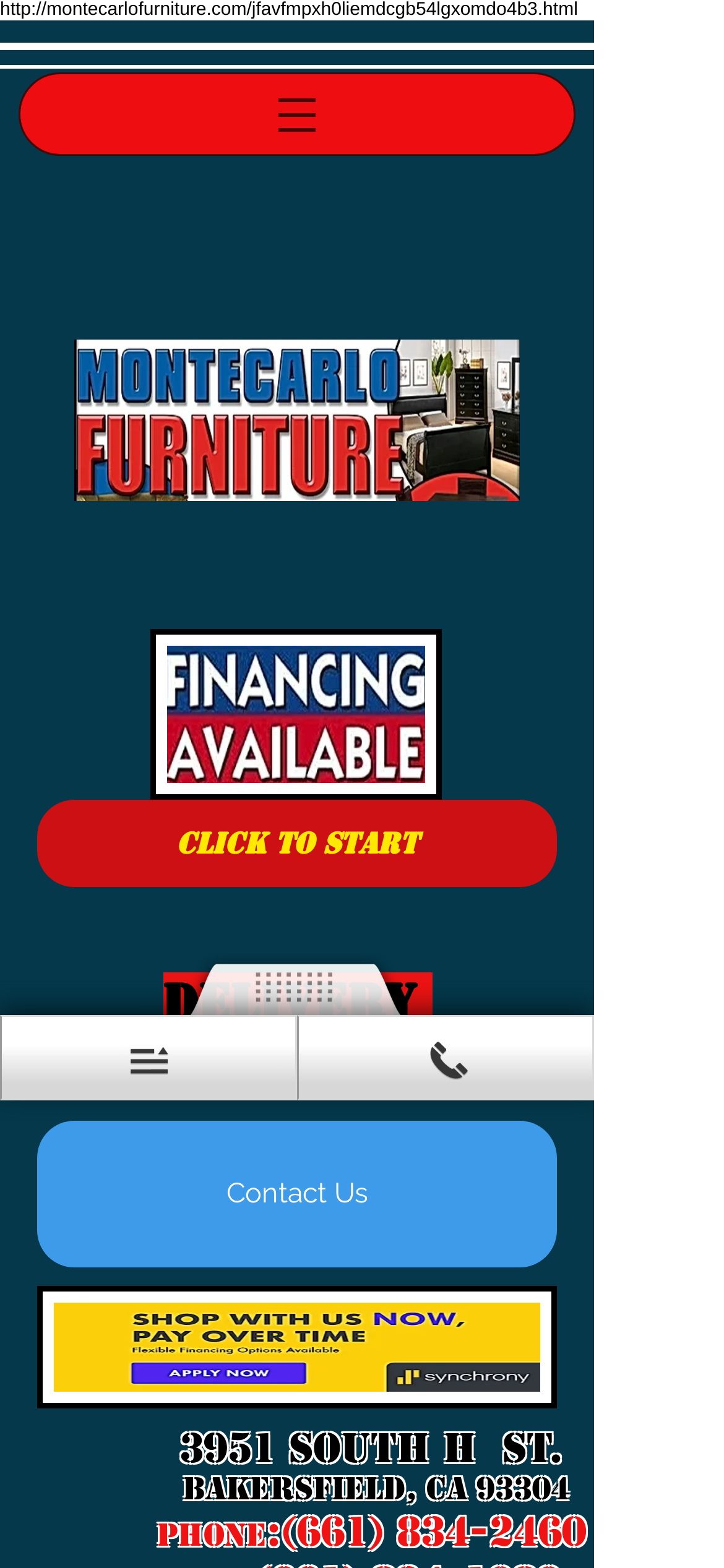Generate a comprehensive description of the webpage content.

This webpage is about the Dilleston Futon Sofa Bed Collection by Coaster Furniture. At the top-left corner, there is a link to the website's homepage, "MONTECARLO FURNITURE", accompanied by an image of the logo. Below it, there is a link to "FINANCING" with an associated image. 

On the left side of the page, there is a vertical navigation menu labeled "Site" with a dropdown button. The button has an image on it. 

Moving to the right, there is a prominent link "CLICK TO START" followed by three headings: an empty heading, "Delivery", and "Available". Below these headings, there is a link to "Contact Us" accompanied by an image of "Synchrony HOME". 

At the bottom of the page, there is the store's address, "3951 South H St. Bakersfield, CA 93304", and a phone number "(661) 834-2460" with a label "PHONE". 

On the bottom-right corner, there is a small link with no associated text.